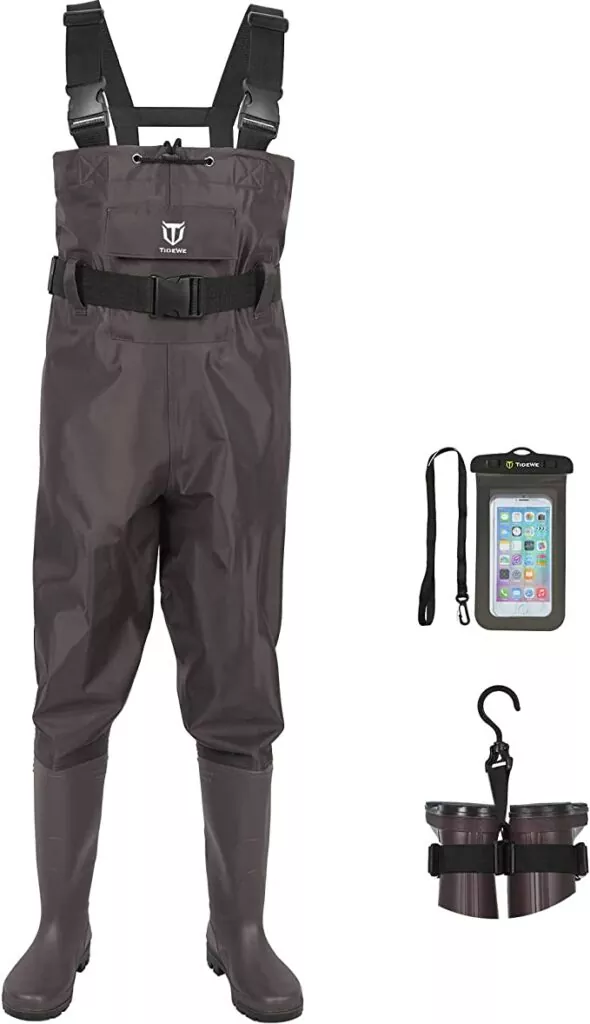Based on the visual content of the image, answer the question thoroughly: What is the purpose of the dual cup holder accessory?

The caption describes the dual cup holder accessory as perfect for keeping beverages close while on the water, indicating that its purpose is to hold drinks, allowing the user to access them easily during outdoor activities.